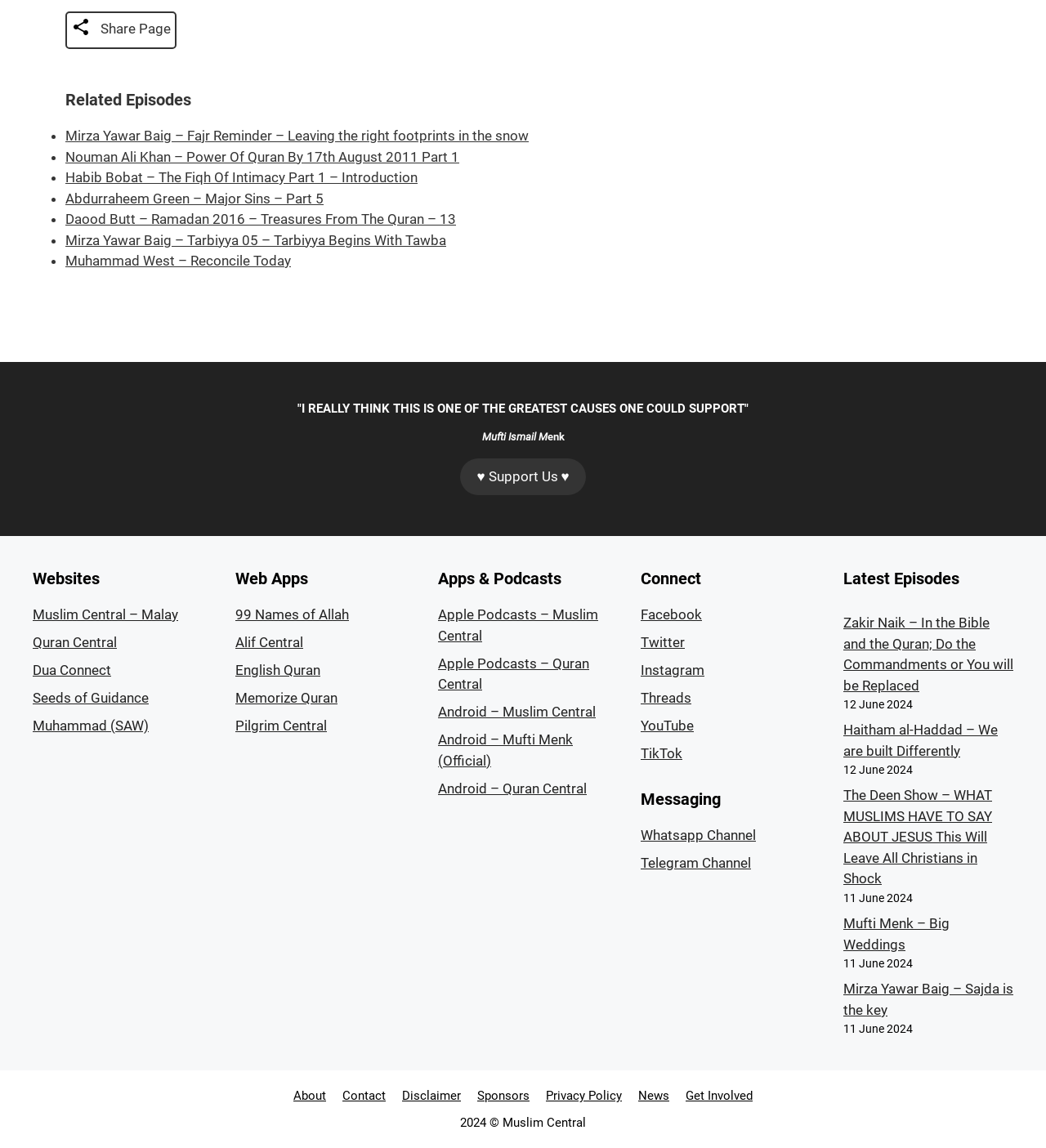Please determine the bounding box of the UI element that matches this description: Alif Central. The coordinates should be given as (top-left x, top-left y, bottom-right x, bottom-right y), with all values between 0 and 1.

[0.225, 0.552, 0.29, 0.567]